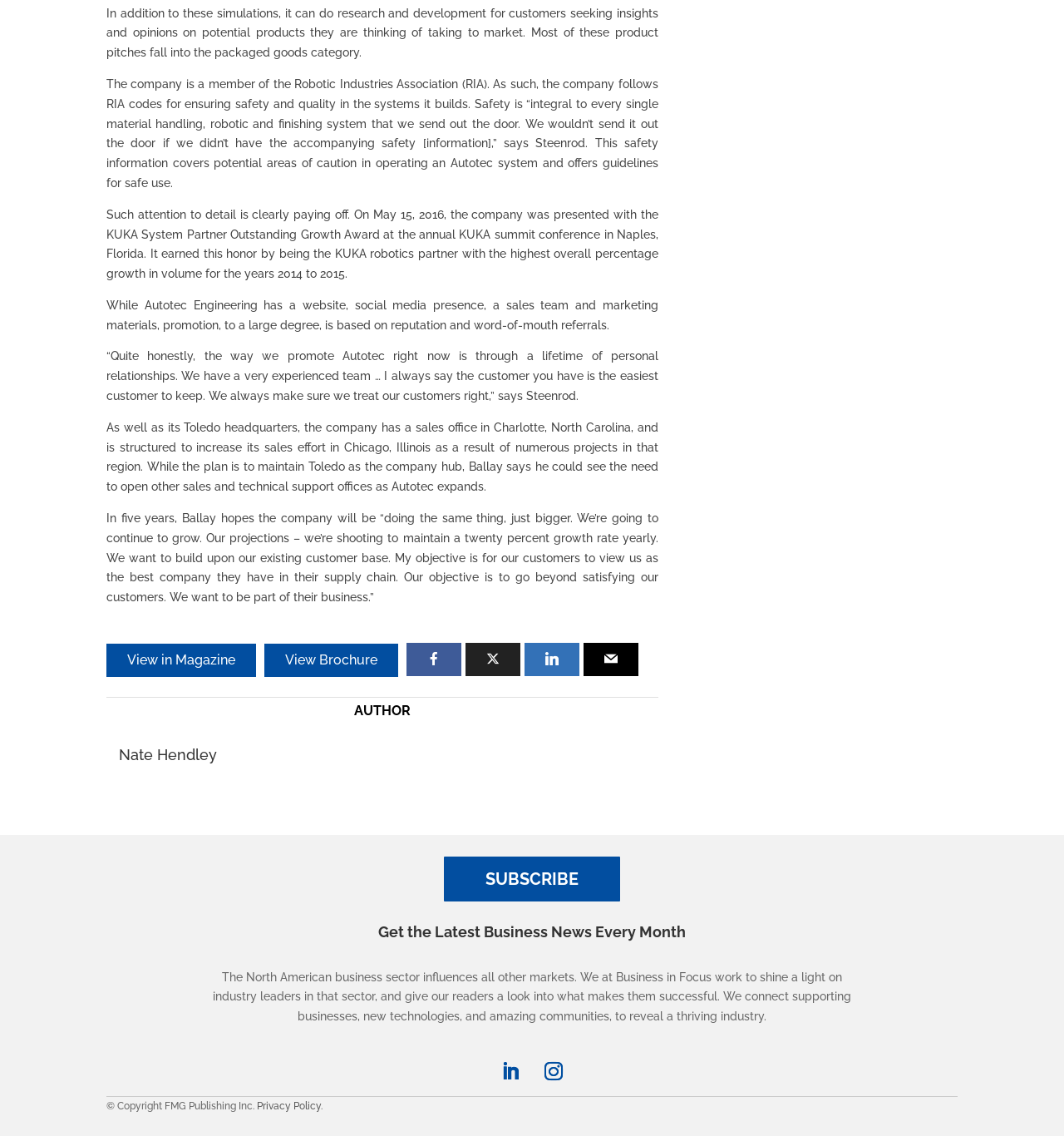Carefully examine the image and provide an in-depth answer to the question: What is Autotec Engineering's growth rate goal?

According to the text, Ballay hopes the company will maintain a twenty percent growth rate yearly in the next five years.